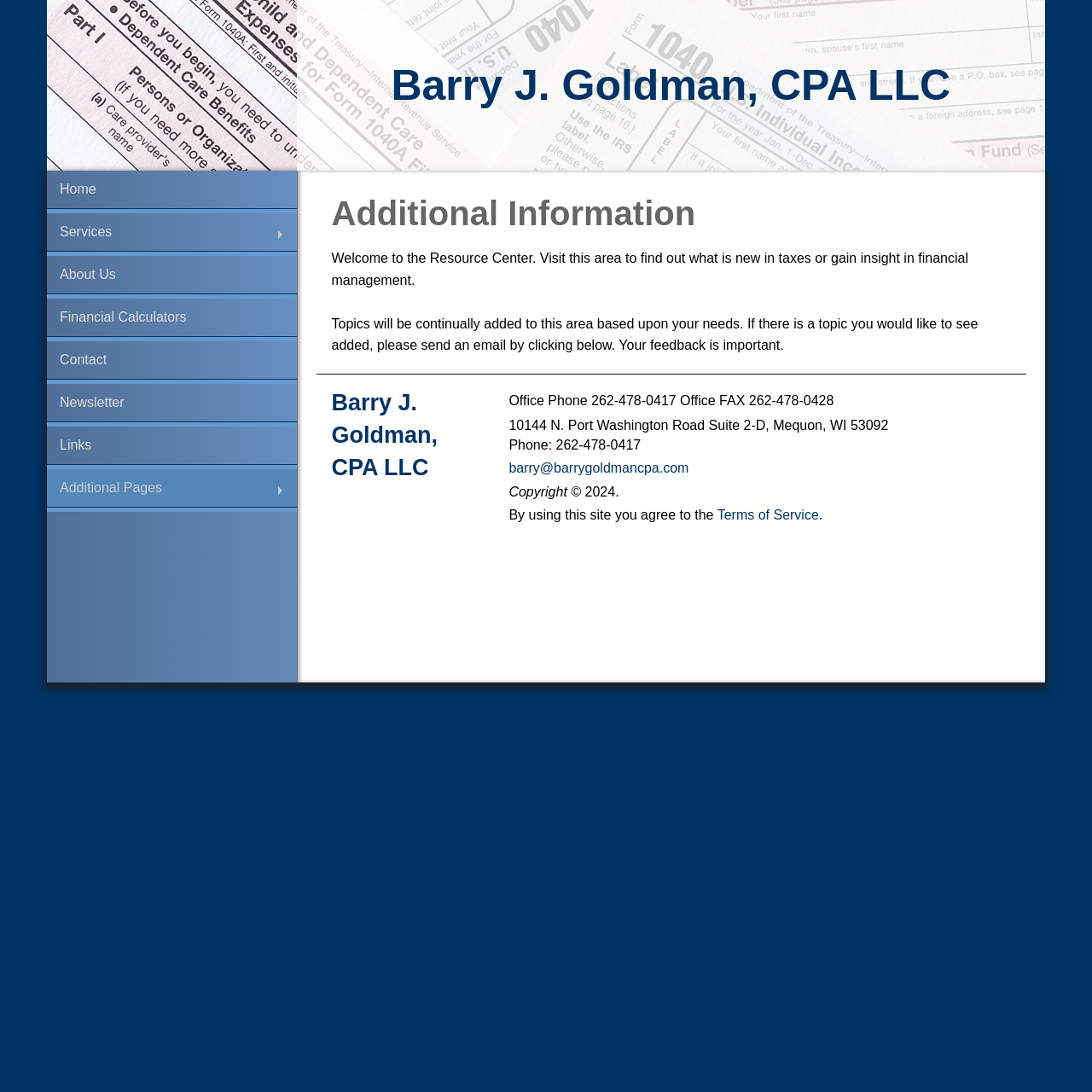Please determine the bounding box coordinates, formatted as (top-left x, top-left y, bottom-right x, bottom-right y), with all values as floating point numbers between 0 and 1. Identify the bounding box of the region described as: Terms of Service

[0.657, 0.465, 0.75, 0.478]